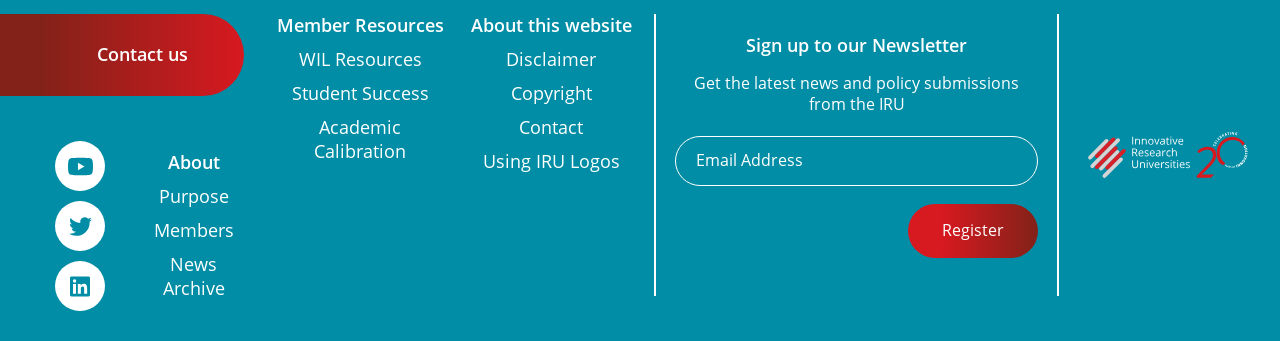Identify the bounding box coordinates for the UI element described by the following text: "Copyright". Provide the coordinates as four float numbers between 0 and 1, in the format [left, top, right, bottom].

[0.399, 0.243, 0.462, 0.305]